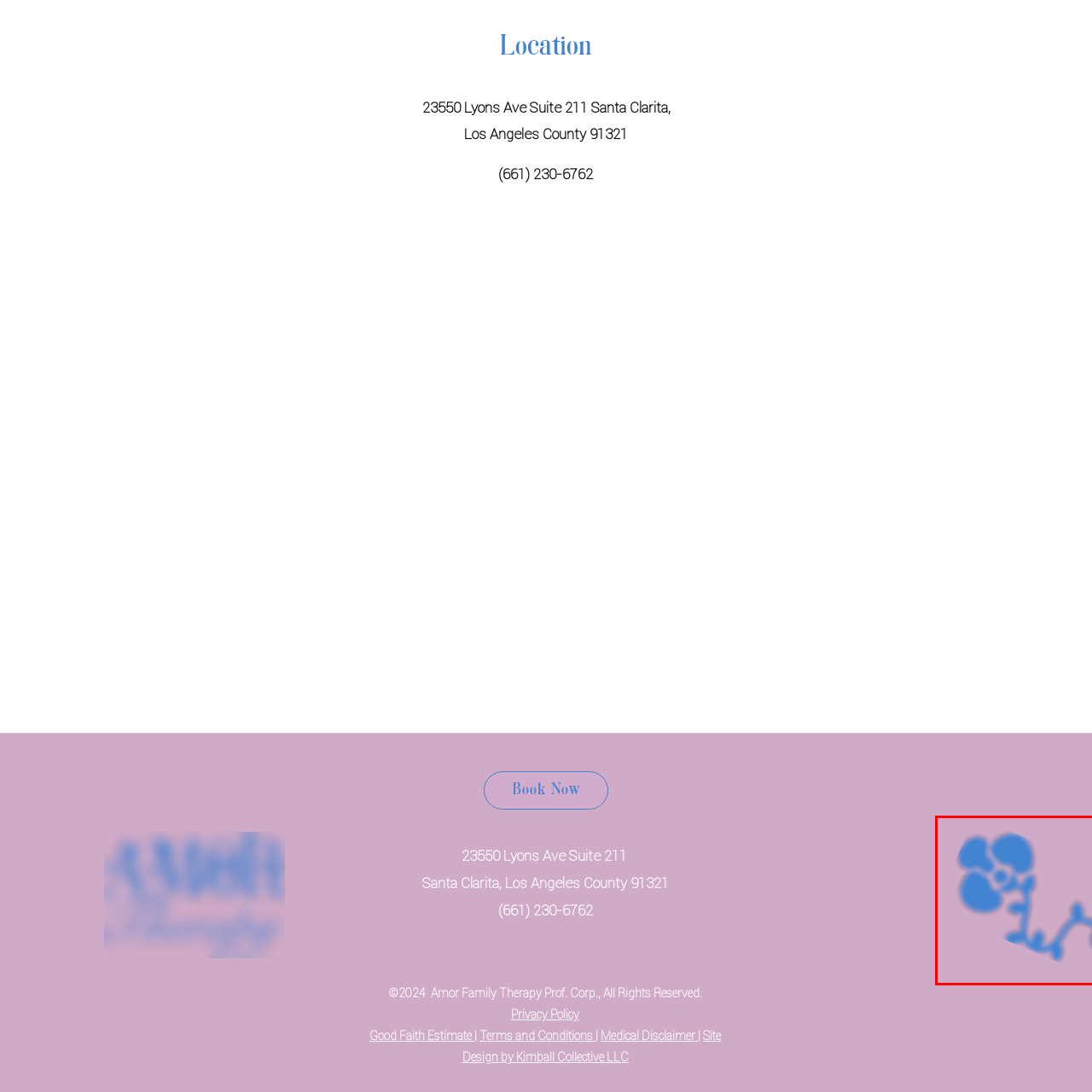Offer a detailed caption for the image that is surrounded by the red border.

The image features a stylized floral graphic with a blue hue set against a soft purple background. The design appears to depict an abstract flower with rounded petals and a winding stem, conveying a sense of tranquility and warmth. This visual element adds a gentle touch to the overall aesthetic, complementing a theme of care and nurturing, which may be relevant to the context of wellness or therapeutic services. The choice of colors enhances the soothing atmosphere, making it suitable for a therapeutic environment.